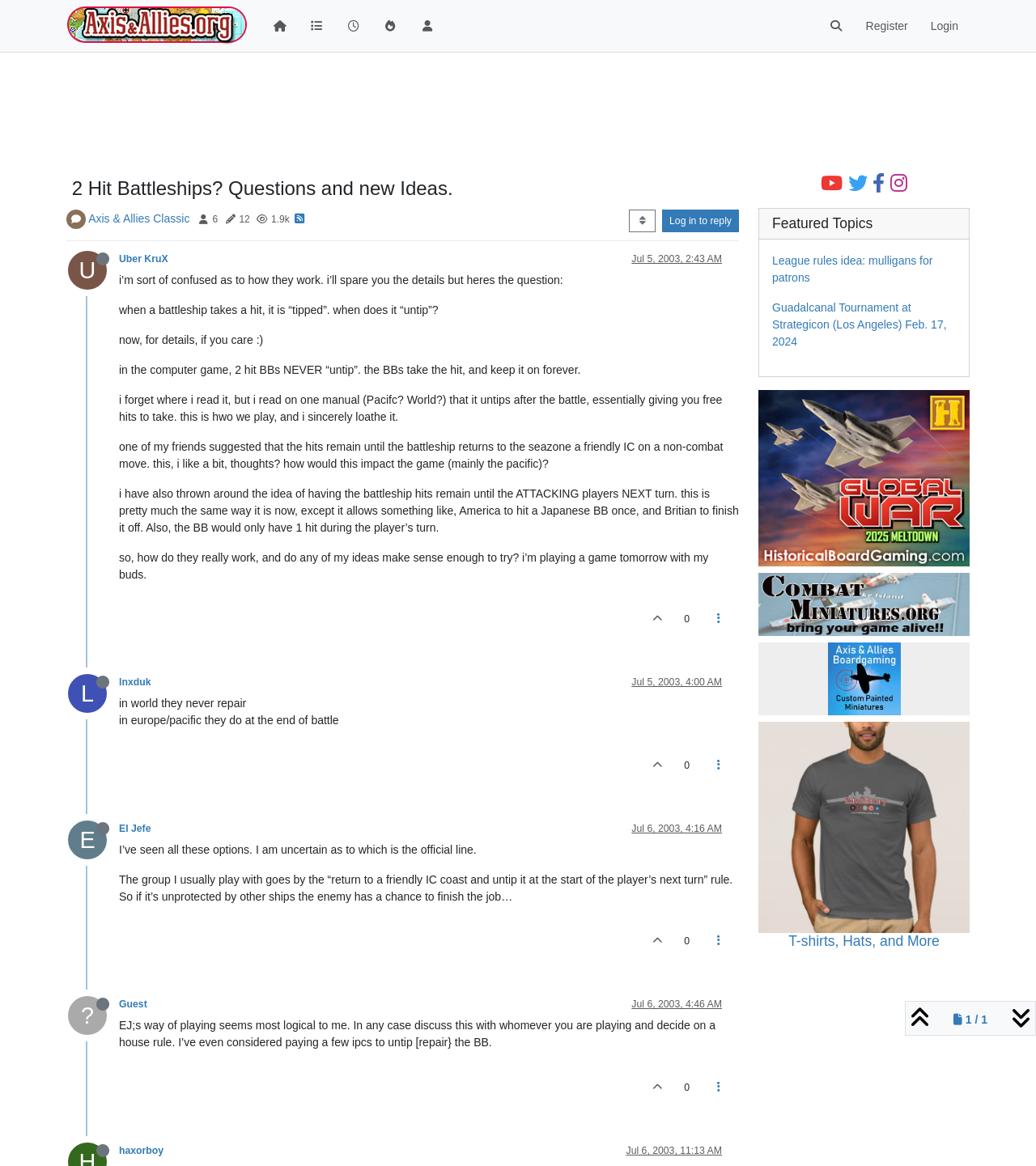Determine the bounding box of the UI element mentioned here: "Jul 6, 2003, 4:46 AM". The coordinates must be in the format [left, top, right, bottom] with values ranging from 0 to 1.

[0.61, 0.856, 0.697, 0.866]